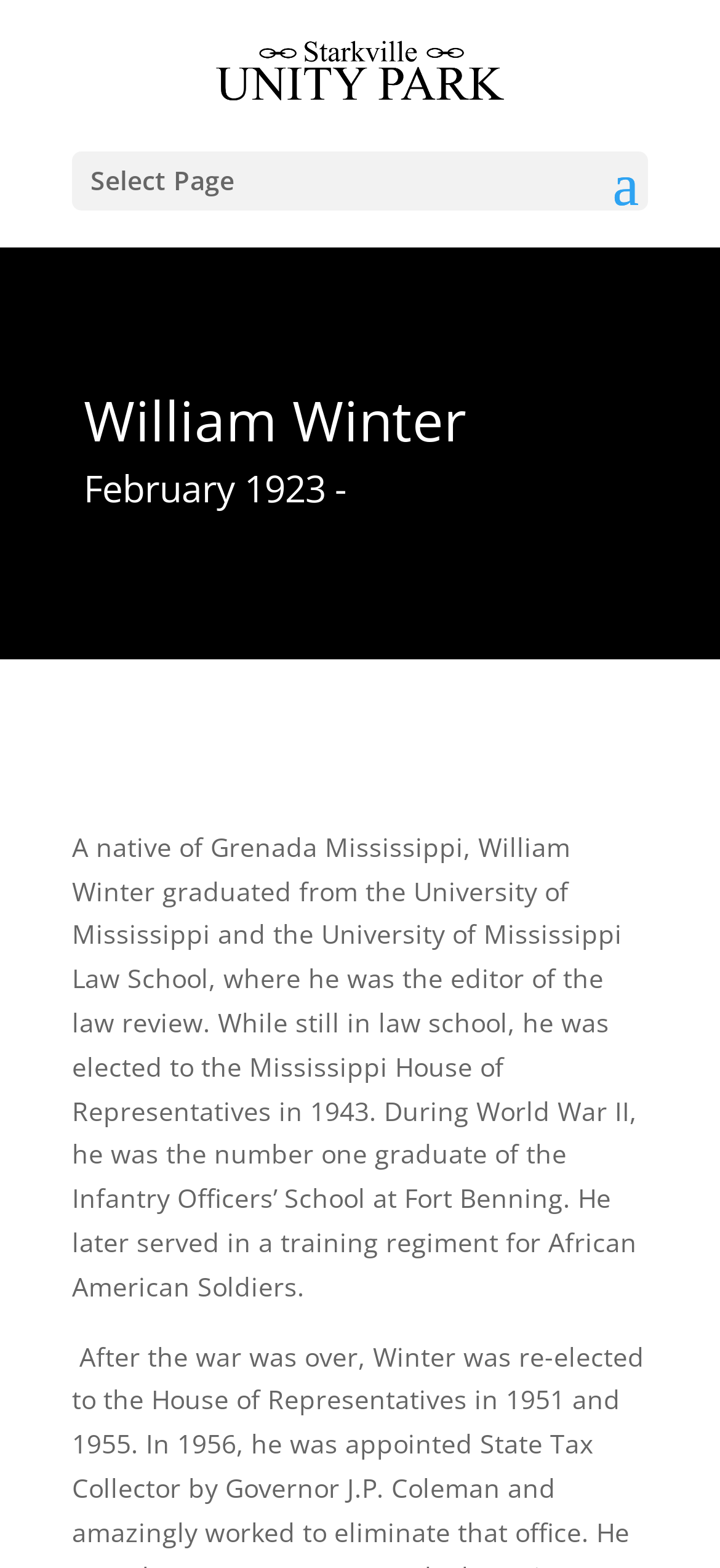Summarize the webpage comprehensively, mentioning all visible components.

The webpage is about William Winter, with a focus on his biography. At the top, there is a link to "Starkville Unity Park Oktibbeha County" accompanied by an image with the same name, taking up a significant portion of the top section. Below this, there is a "Select Page" option. 

The main content of the page is divided into sections, with a heading "William Winter" standing out prominently. Following this heading, there is a brief timeline mentioning "February 1923 -". 

The most substantial section of the page is a biographical paragraph that describes William Winter's life, including his education, law school achievements, and military service during World War II. This paragraph is positioned below the heading and timeline, taking up a significant amount of space on the page.